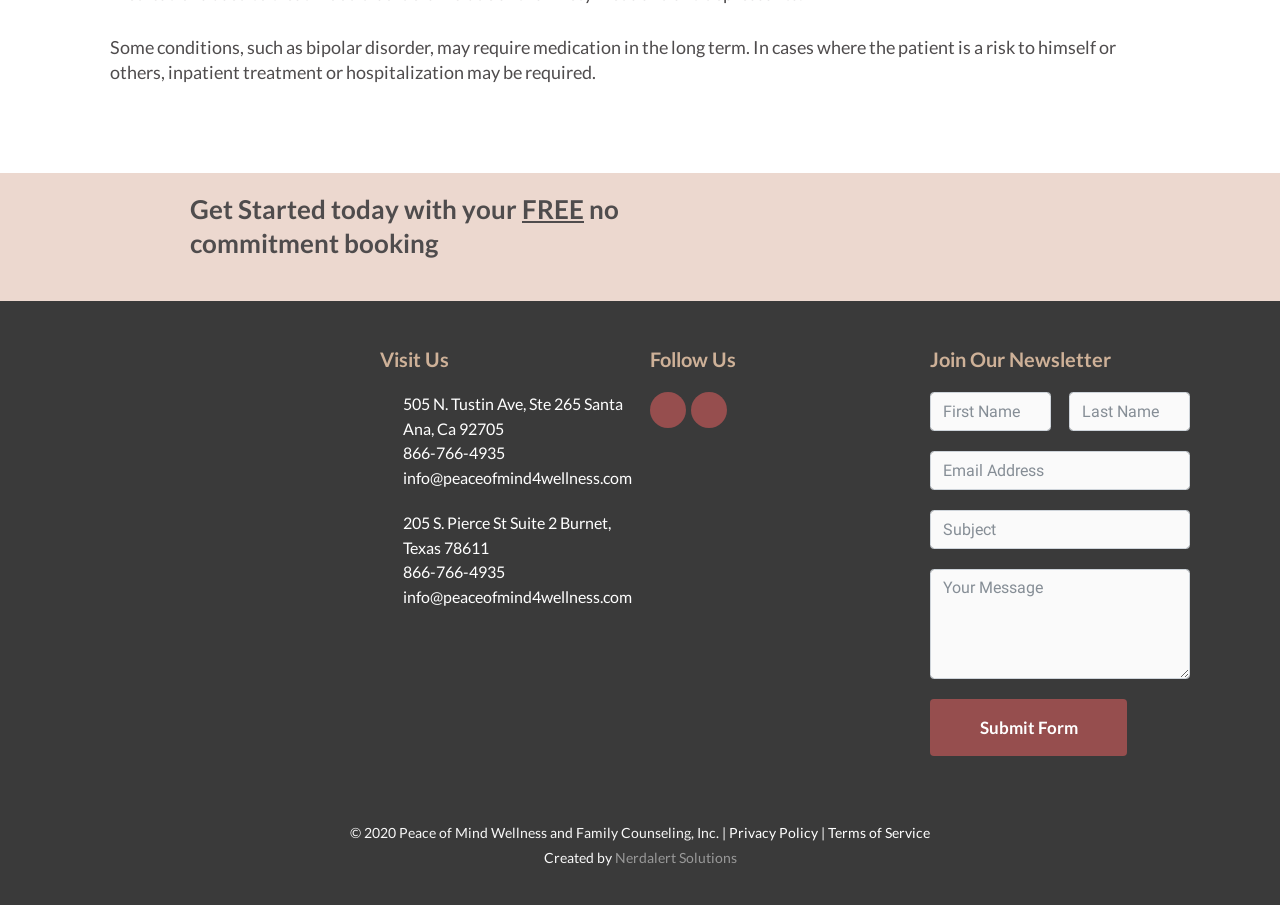Determine the bounding box coordinates of the clickable region to follow the instruction: "Visit the office in Santa Ana".

[0.297, 0.382, 0.493, 0.411]